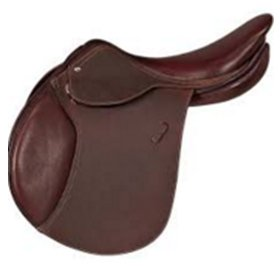Convey all the details present in the image.

This image showcases a high-quality English saddle, designed for both comfort and performance in equestrian activities. The saddle's rich brown leather exudes durability and style, featuring a classic silhouette with a deep seat that provides excellent support for the rider. The flaps are gracefully contoured, ensuring close contact with the horse, which is essential for effective communication and control during rides. Ideal for both casual riders and competitive equestrians, this saddle represents the craftsmanship and engineering that goes into creating essential equestrian gear. It is available for sale through the associated website, catering to those in search of reliable saddles for various riding disciplines.